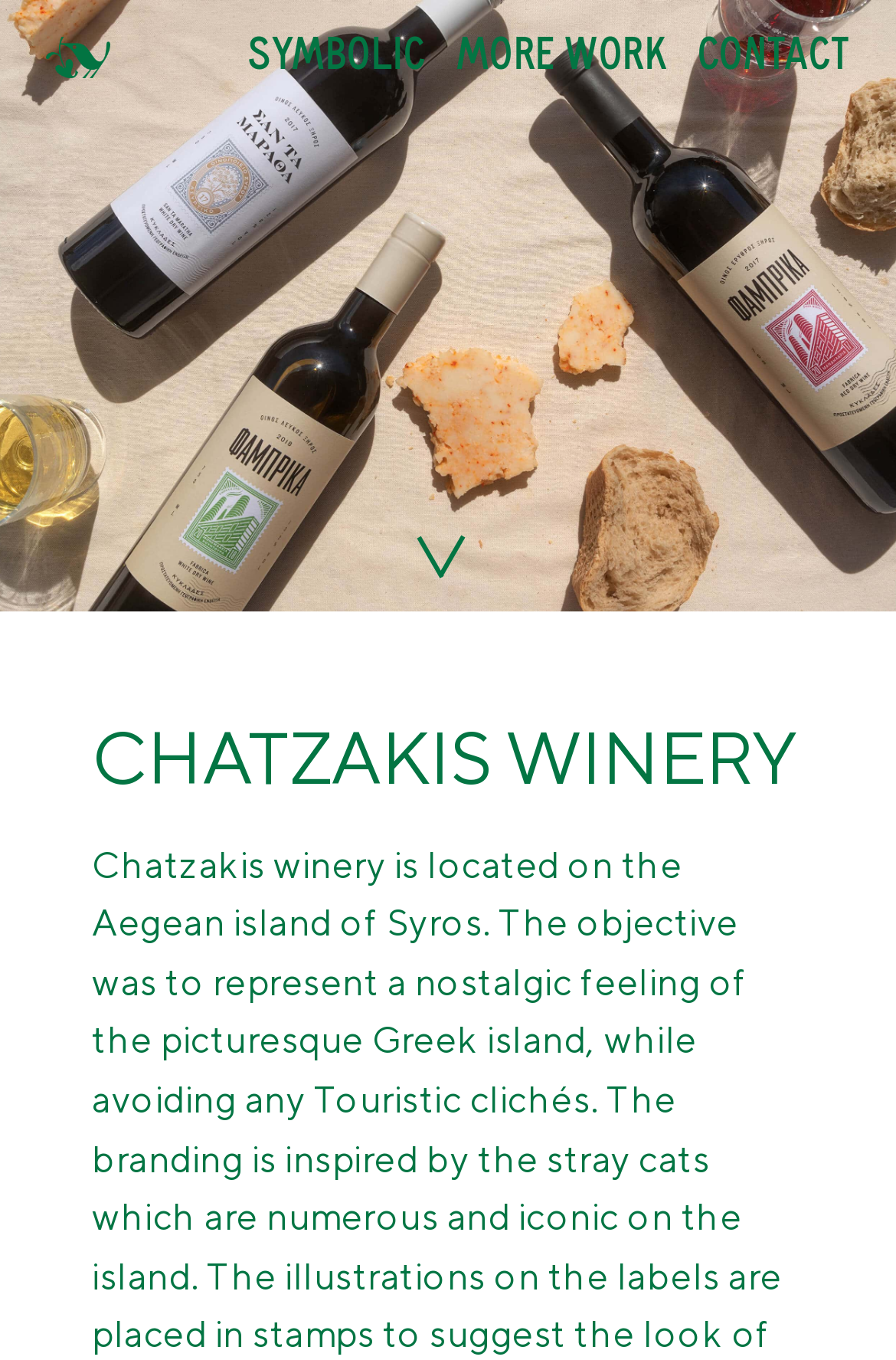How many links are in the top navigation bar?
Based on the image content, provide your answer in one word or a short phrase.

3